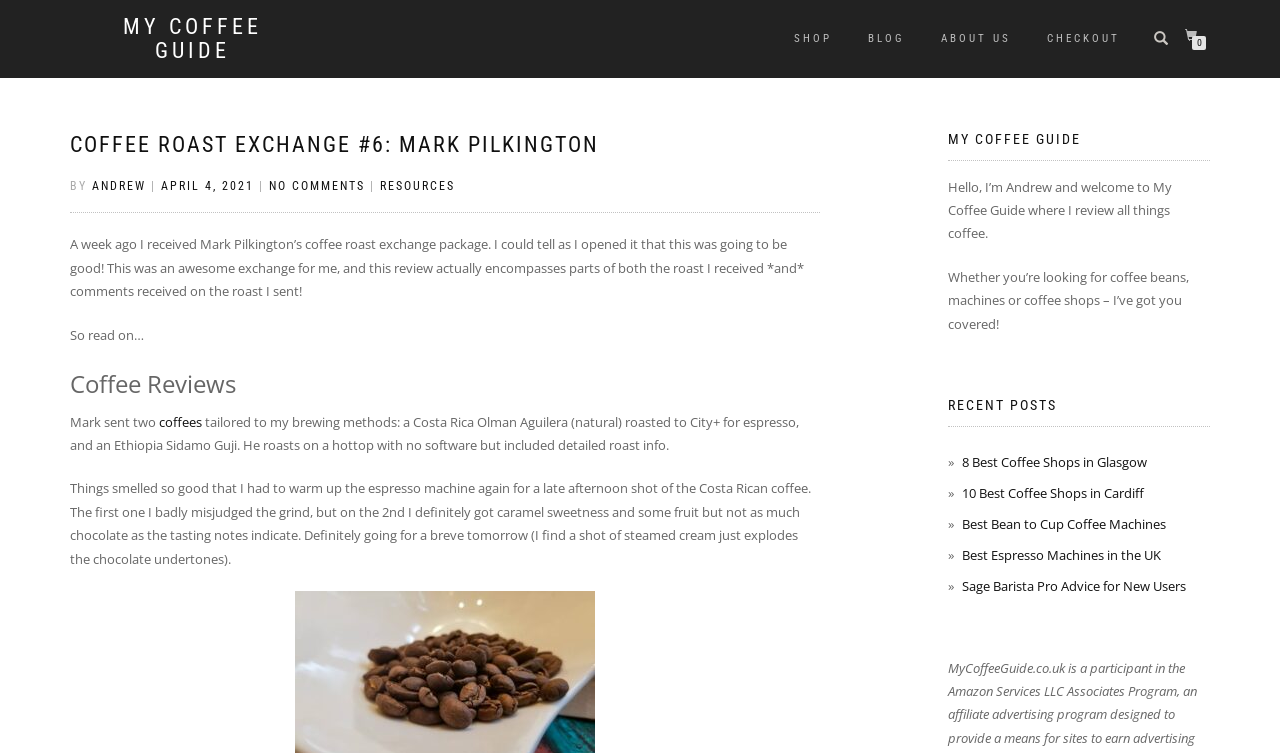Find and provide the bounding box coordinates for the UI element described with: "My Coffee Guide".

[0.07, 0.02, 0.23, 0.084]